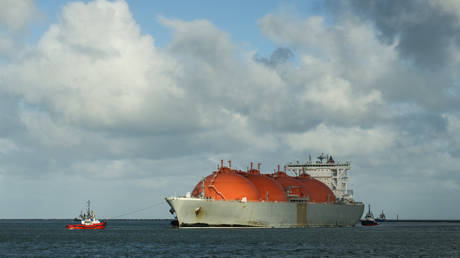What is the context of the global discussions mentioned?
Give a one-word or short phrase answer based on the image.

Energy supply and security